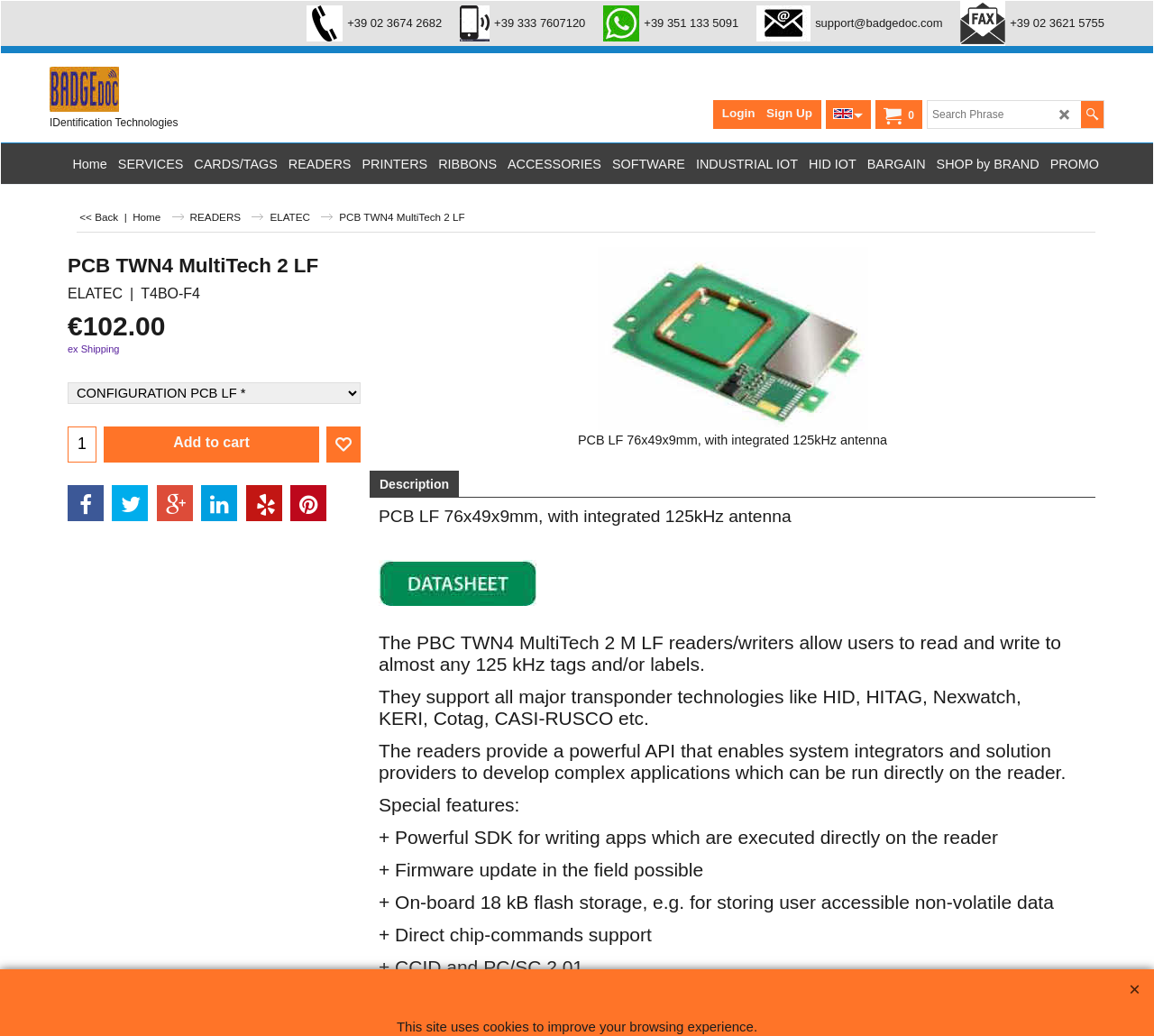What is the size of the PCB?
Using the image as a reference, give a one-word or short phrase answer.

76x49x9mm